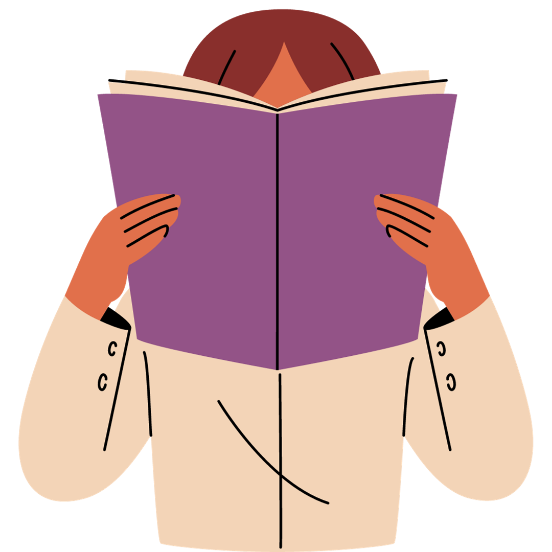Explain the image in a detailed and descriptive way.

The image features a person holding a large, purple book in front of their face, suggesting engagement in reading or studying. The individual is dressed in a light-colored jacket, and their hair is styled in a warm brown tone, complementing the calm and inviting vibe of the illustration. The abstract, illustrative style focuses on the act of reading, reinforcing themes of knowledge and personal growth. This visual aligns with concepts of peer support and therapeutic processes, emphasizing the importance of shared experiences and learning in a supportive environment.